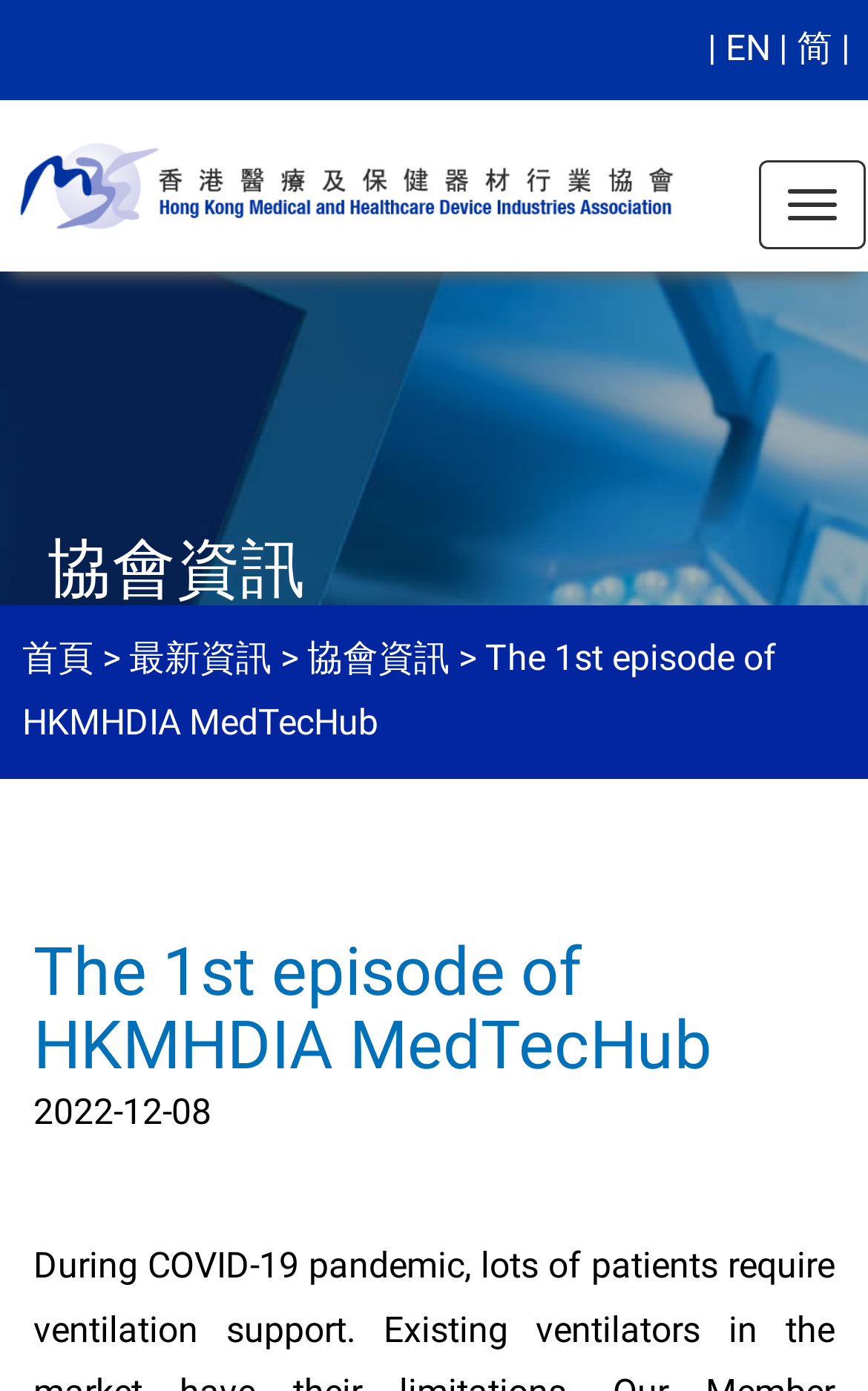What is the title of the first episode of HKMHDIA MedTecHub?
Using the image as a reference, deliver a detailed and thorough answer to the question.

I obtained this information from the heading 'The 1st episode of HKMHDIA MedTecHub' on the webpage, which is located below the navigation menu.